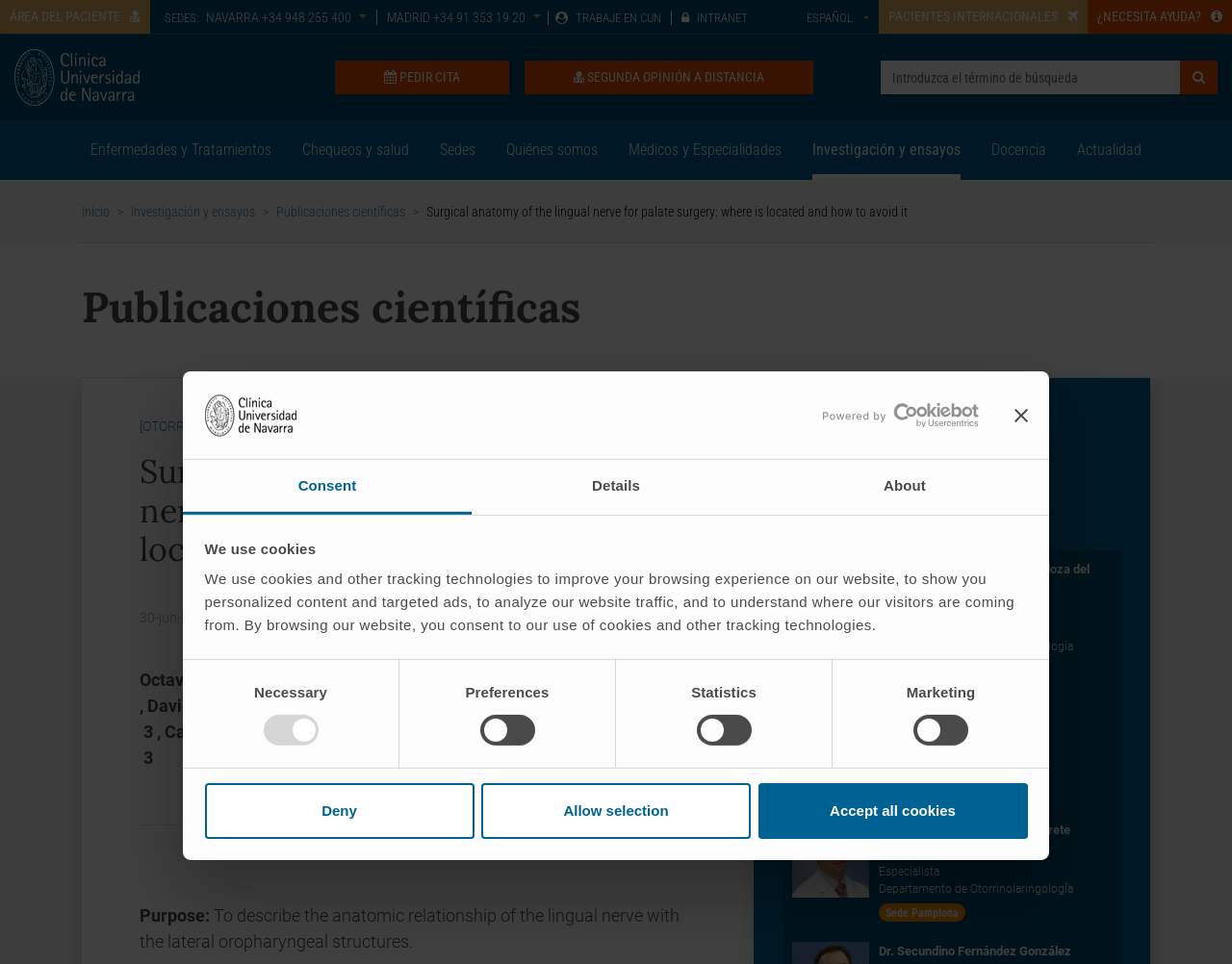What is the name of the publication?
Make sure to answer the question with a detailed and comprehensive explanation.

I found the answer by looking at the text 'Revista: European Archives of Oto-rhino-laryngology' which is located below the title 'Surgical anatomy of the lingual nerve for palate surgery: where is located and how to avoid it'.